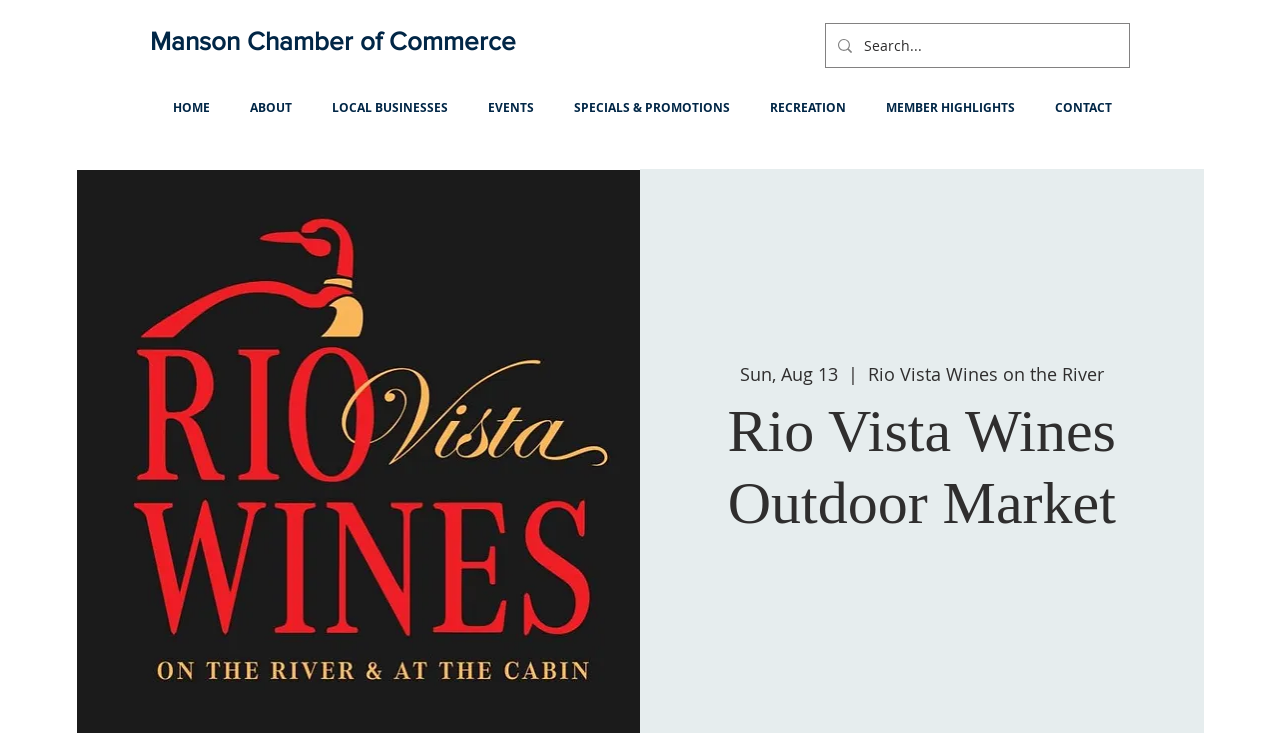What is the name of the business highlighted on the webpage?
Using the visual information from the image, give a one-word or short-phrase answer.

Rio Vista Wines on the River